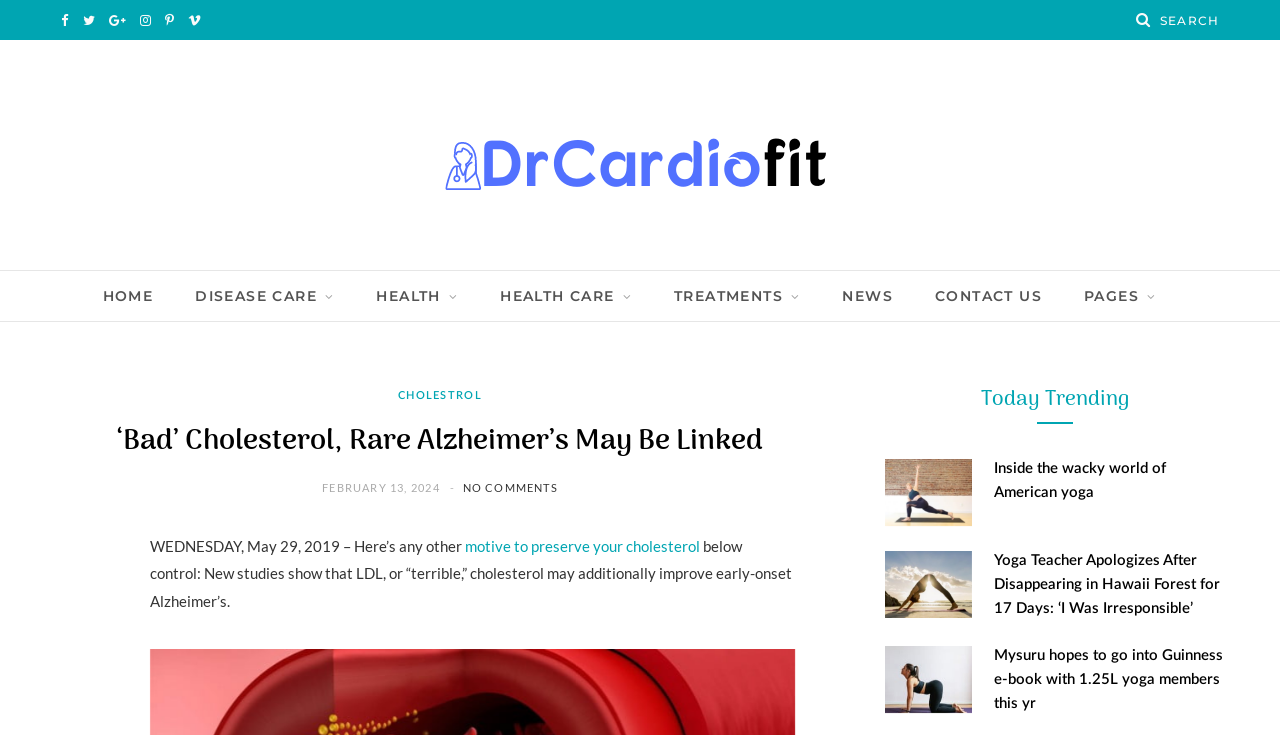What is the date of the main article?
Please respond to the question with a detailed and well-explained answer.

I determined the answer by looking at the link element with the text 'FEBRUARY 13, 2024' which is likely to be the date of the main article.